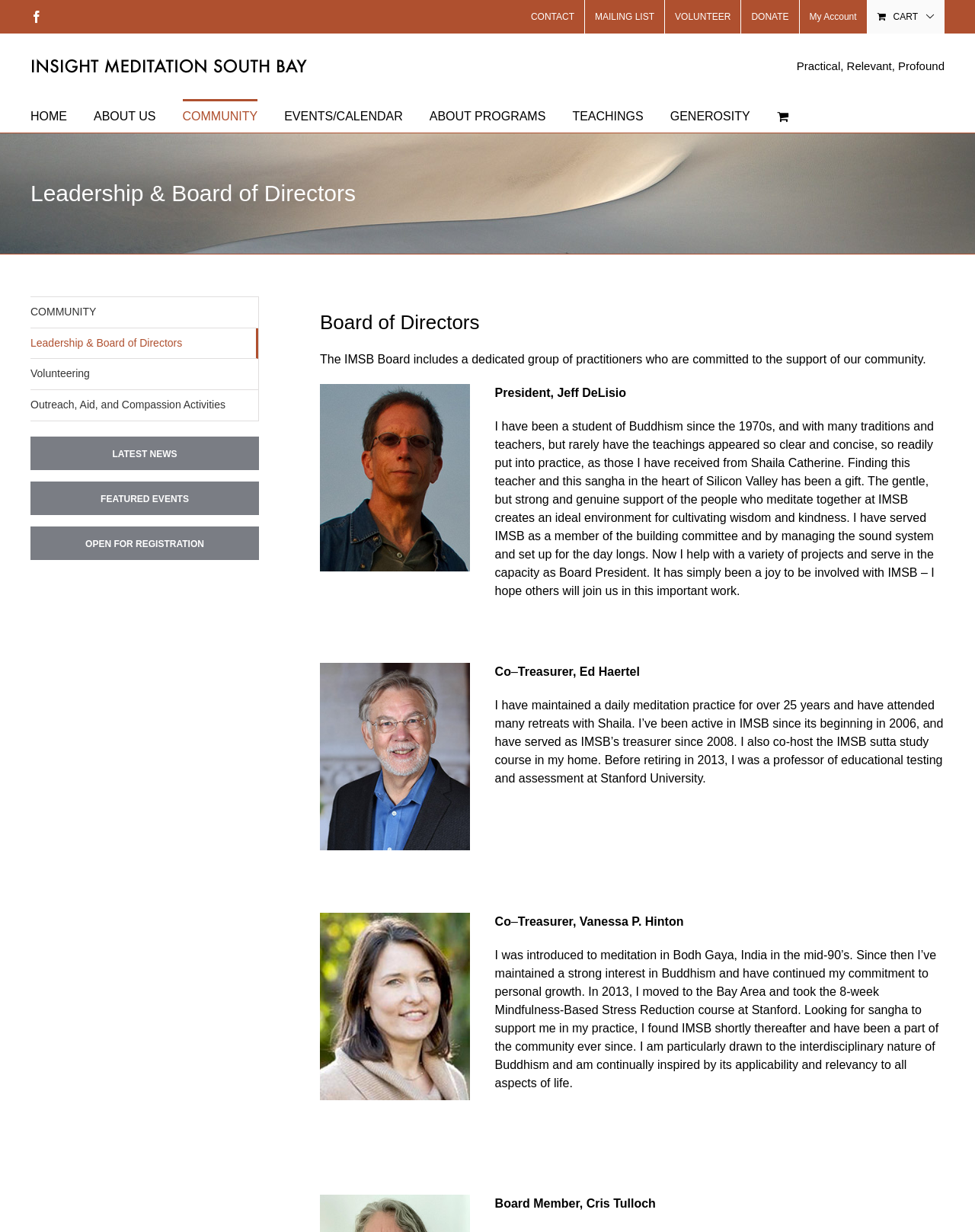Please analyze the image and provide a thorough answer to the question:
What is the theme of the webpage?

I determined the theme of the webpage by reading the text and headings which mention Buddhism, meditation, and mindfulness, indicating that the webpage is related to these topics.